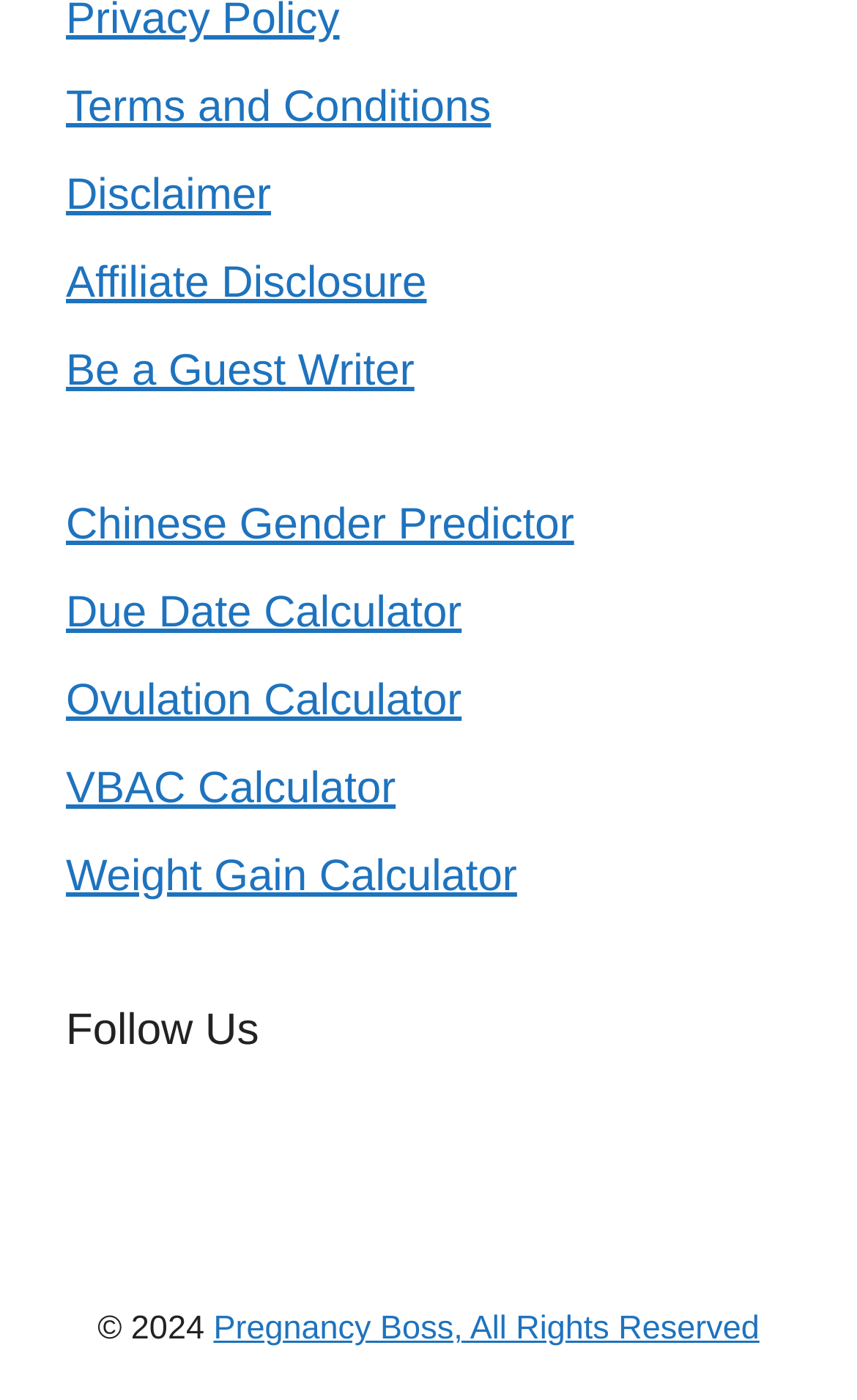Pinpoint the bounding box coordinates for the area that should be clicked to perform the following instruction: "Use Chinese Gender Predictor".

[0.077, 0.359, 0.67, 0.393]